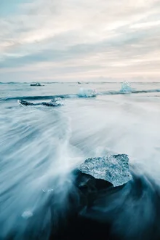Paint a vivid picture with your words by describing the image in detail.

The image titled "Ice and Sea" by Felix Dorn captures a serene coastal scene, showcasing the dynamic interplay between land and water. The foreground features a prominent rock partially submerged in gentle waves, which create a soft, flowing mist effect as they roll onto the shore. The backdrop displays a muted sky, adorned with pastel hues as the sun sets, casting a peaceful light across the water. The overall composition evokes a sense of tranquility, highlighting nature's beauty and the calming rhythms of the seaside. This piece is available as wall art starting from 18.90 €.